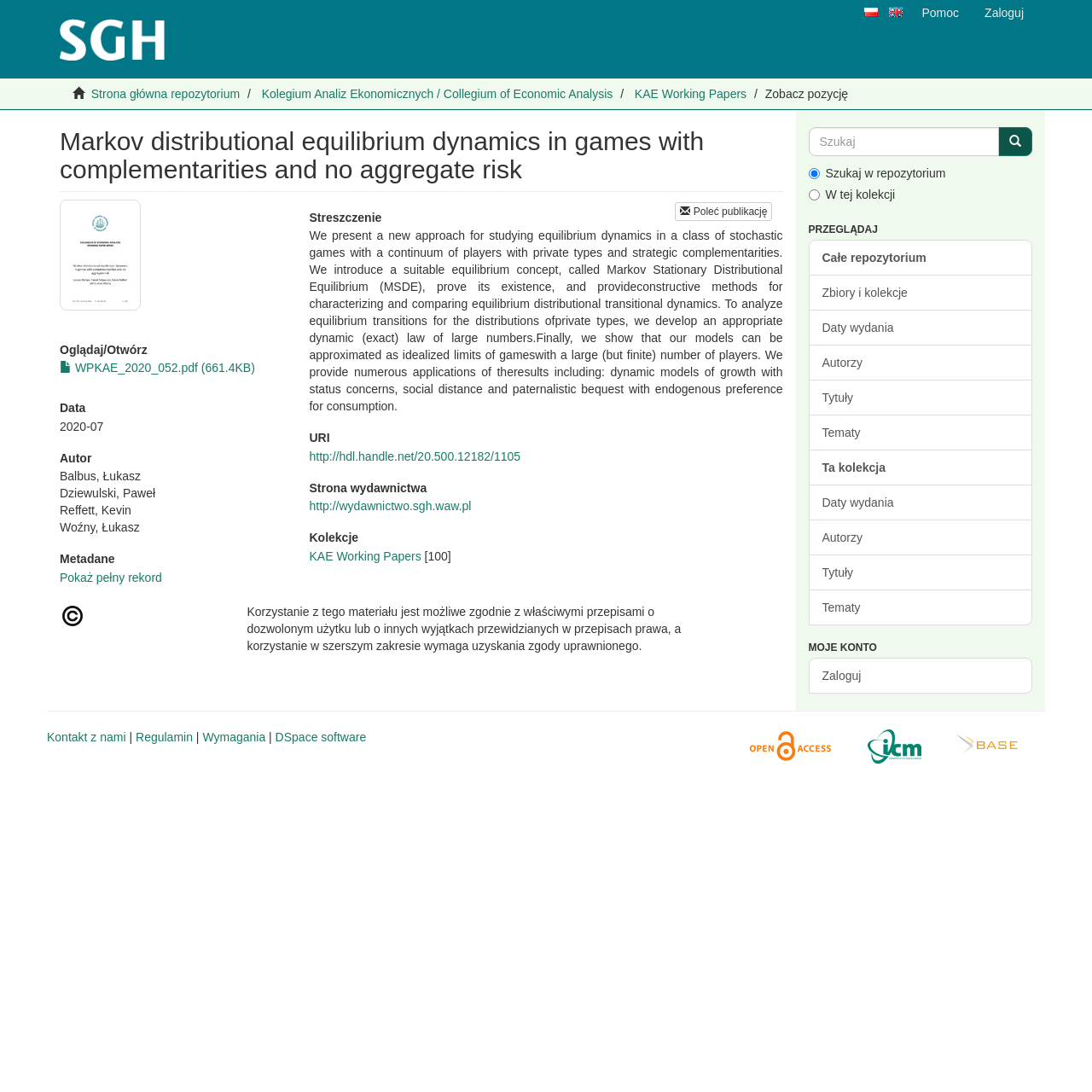What is the URL of the paper?
Please interpret the details in the image and answer the question thoroughly.

I found the URL of the paper by looking at the link element under the 'URI' heading, which shows the URL as http://hdl.handle.net/20.500.12182/1105.